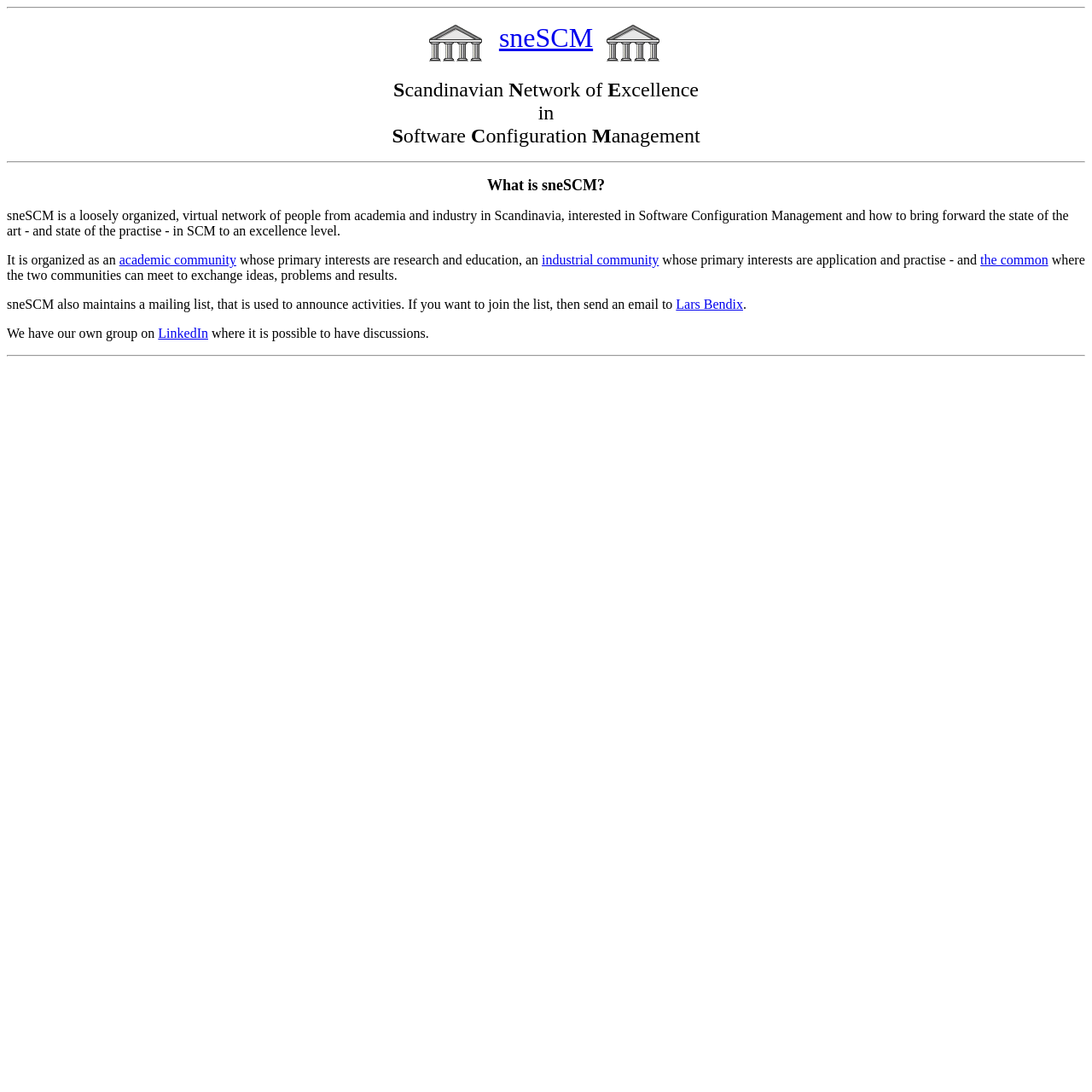From the details in the image, provide a thorough response to the question: What is the purpose of the mailing list of sneSCM?

The question is asking about the purpose of the mailing list of sneSCM. By looking at the webpage, we can find the answer in the text 'sneSCM also maintains a mailing list, that is used to announce activities'. This text clearly states that the purpose of the mailing list is to announce activities.